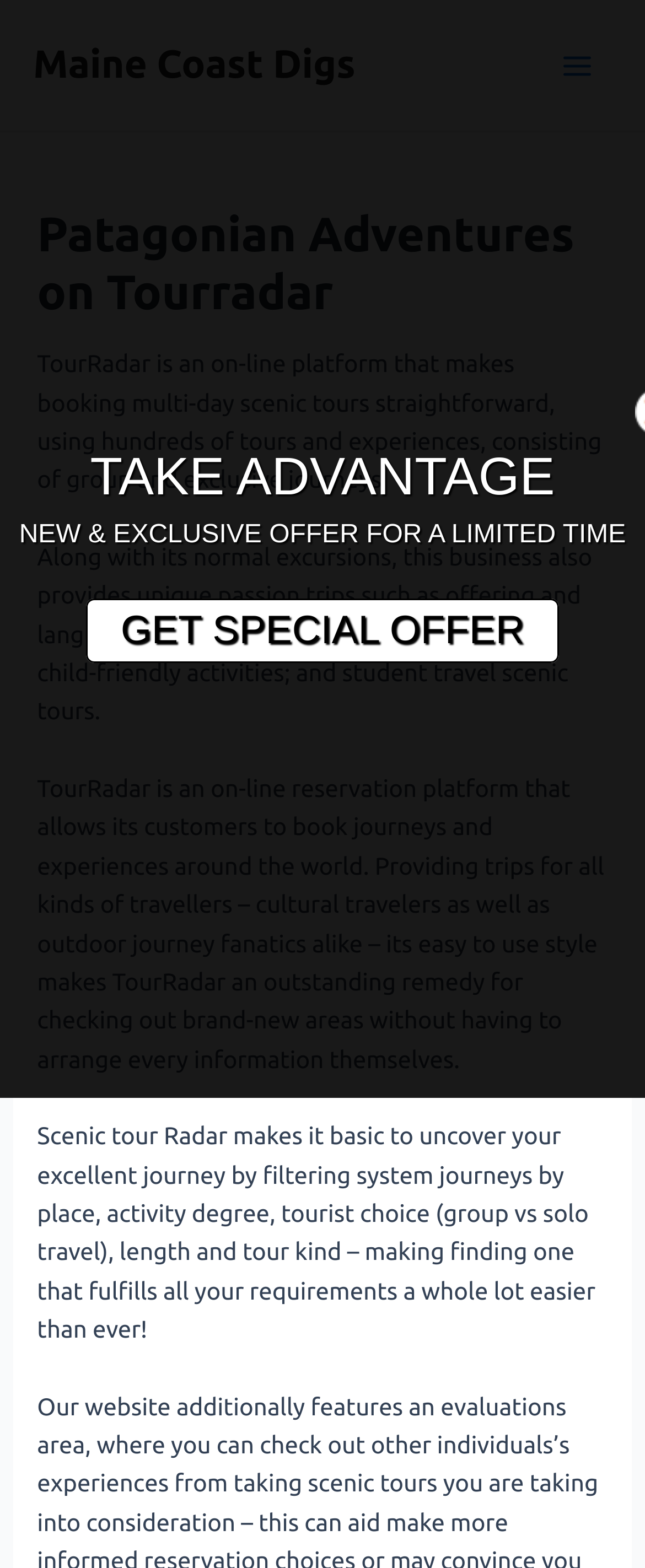Describe in detail what you see on the webpage.

The webpage is about exploring Patagonia with Tourradar, a platform for booking multi-day scenic tours. At the top left, there is a link to "Maine Coast Digs". On the top right, there is a button for the "Main Menu". Below the main menu button, there is an image.

The main content of the webpage is divided into sections. The first section has a heading "Patagonian Adventures on Tourradar" and a brief introduction to Tourradar, describing it as an online platform for booking scenic tours. This section is located at the top center of the page.

Below the introduction, there are three paragraphs of text that provide more information about Tourradar's services, including its unique passion trips, household tours, and student travel scenic tours. These paragraphs are located in the middle of the page.

Further down, there is a section with a bold text "TAKE ADVANTAGE" and a promotional message "NEW & EXCLUSIVE OFFER FOR A LIMITED TIME" in a larger font size. This section is located at the bottom center of the page.

Finally, there is a call-to-action link "GET SPECIAL OFFER" below the promotional message, encouraging users to take advantage of the limited-time offer.